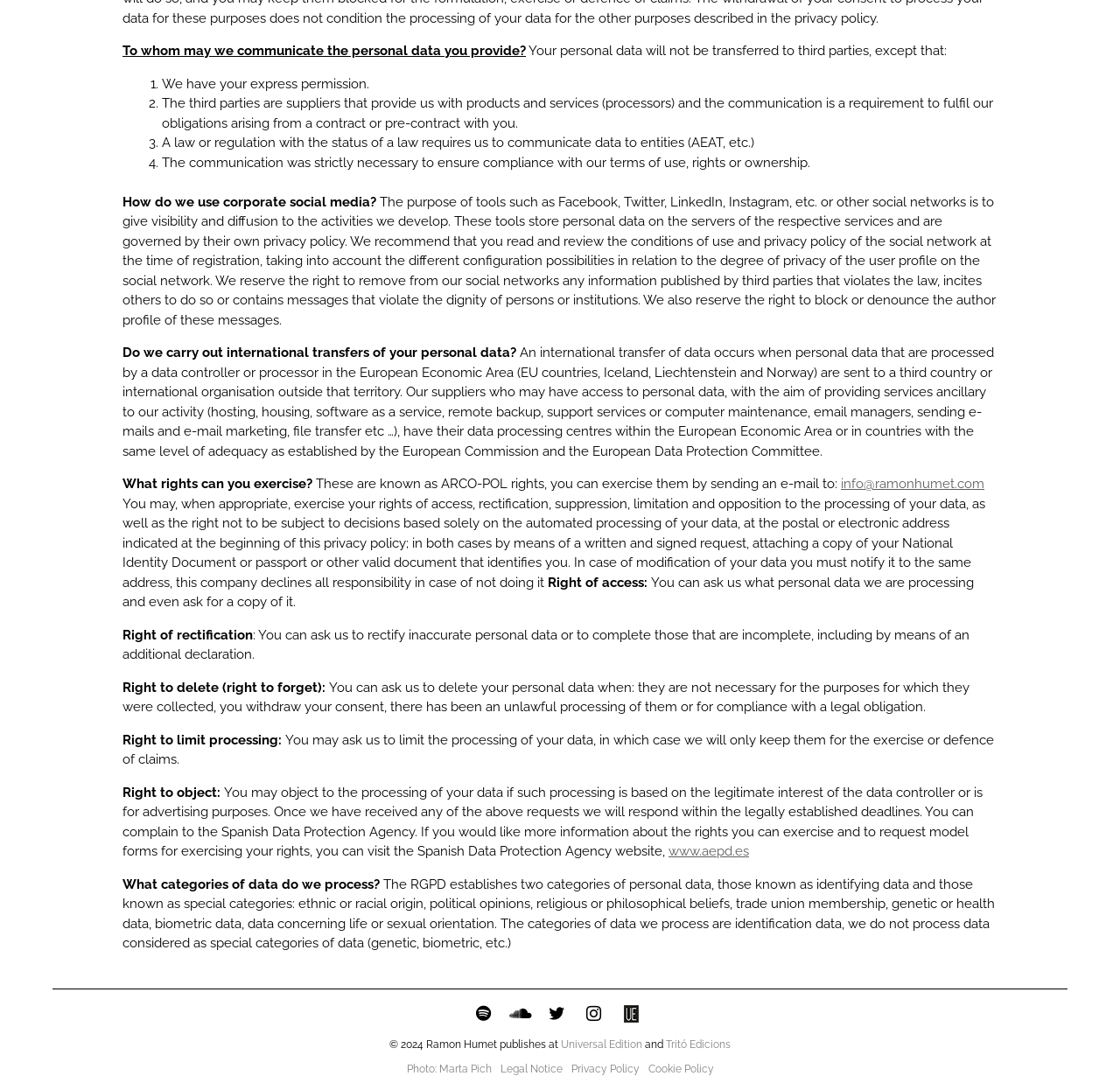Could you indicate the bounding box coordinates of the region to click in order to complete this instruction: "Check the 'Legal Notice'".

[0.446, 0.975, 0.502, 0.986]